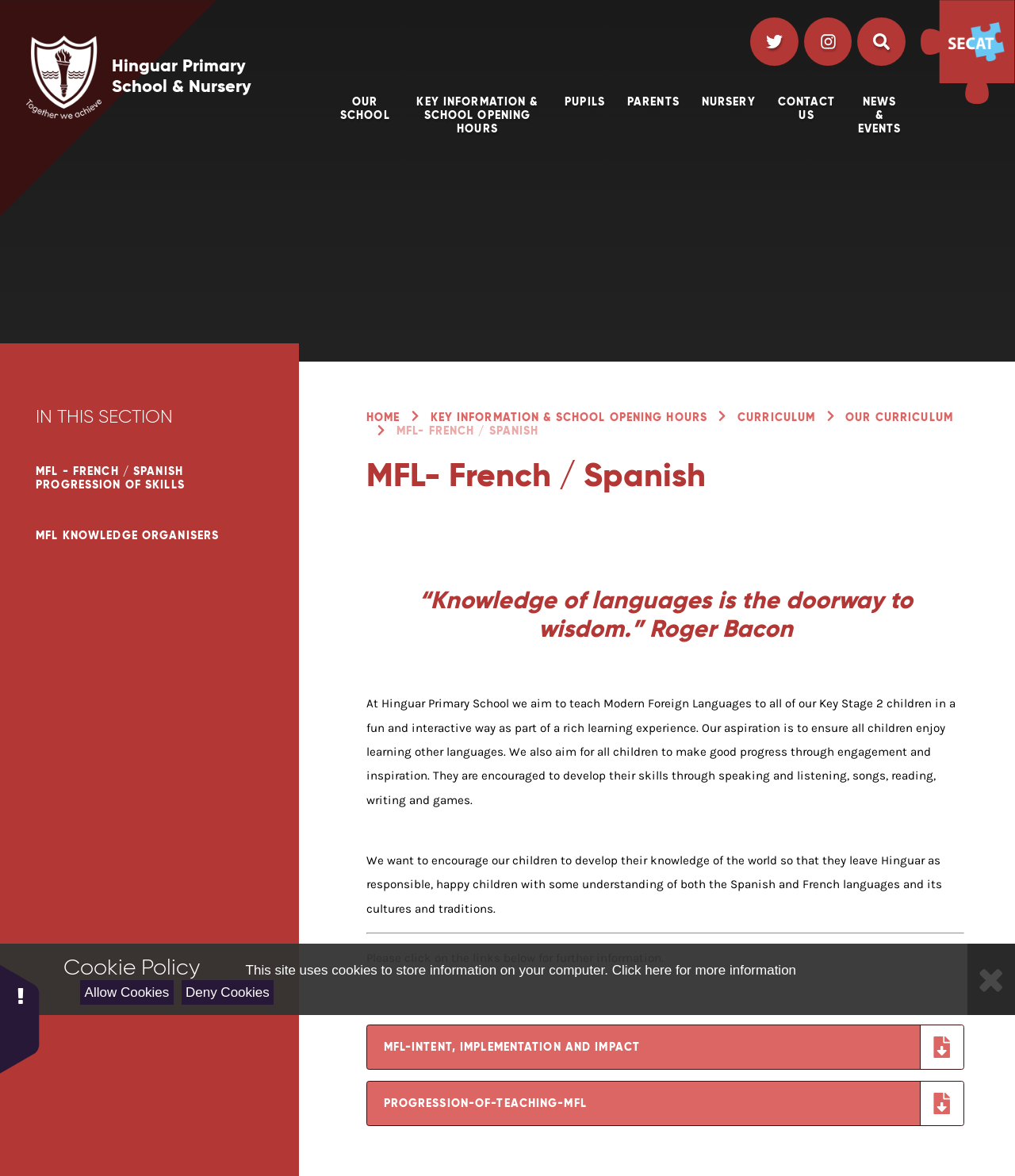Determine the bounding box coordinates of the clickable area required to perform the following instruction: "Click the 'MFL-INTENT, IMPLEMENTATION AND IMPACT' link". The coordinates should be represented as four float numbers between 0 and 1: [left, top, right, bottom].

[0.361, 0.871, 0.95, 0.91]